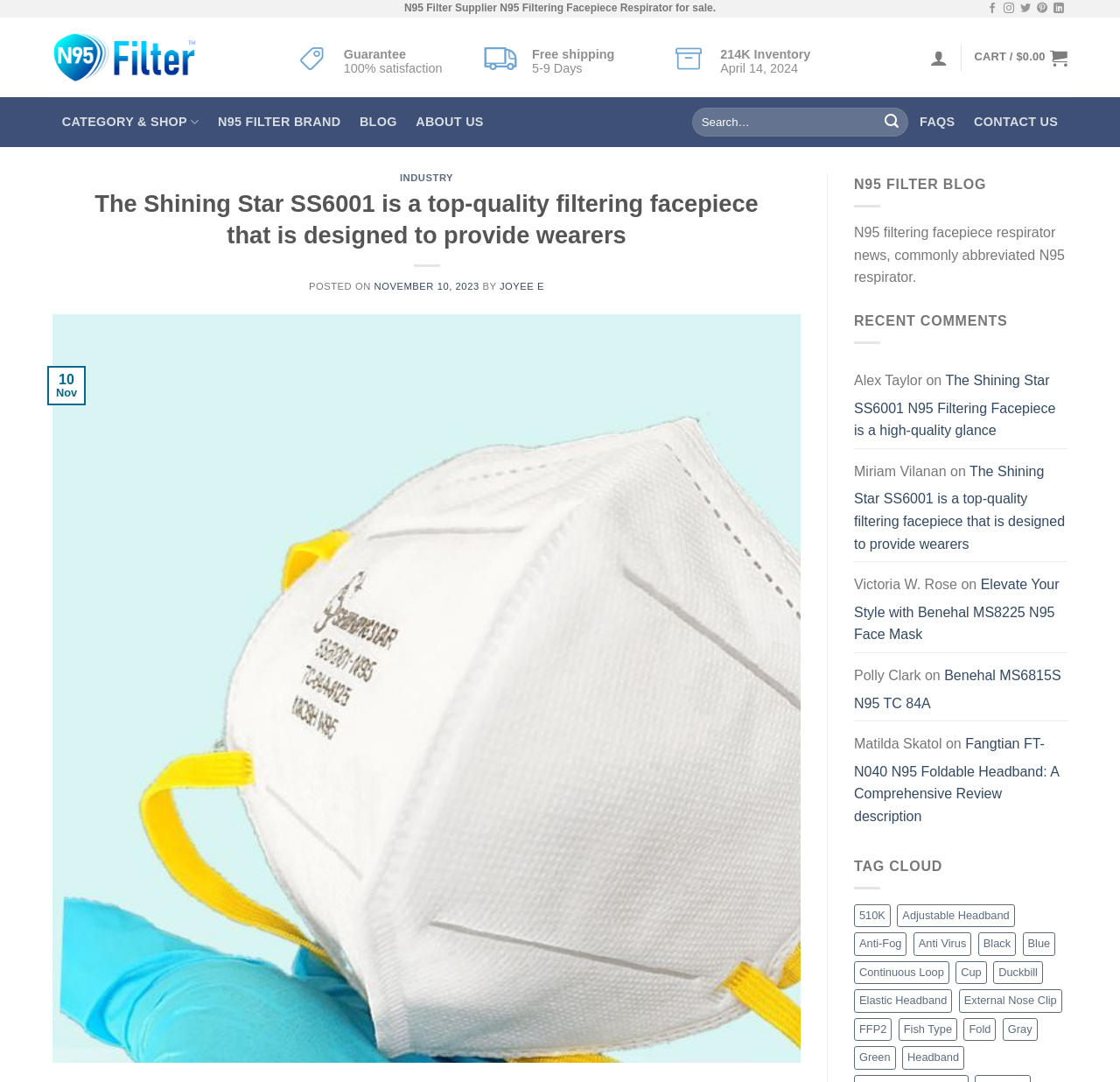Select the bounding box coordinates of the element I need to click to carry out the following instruction: "View recent comments".

[0.762, 0.29, 0.9, 0.303]